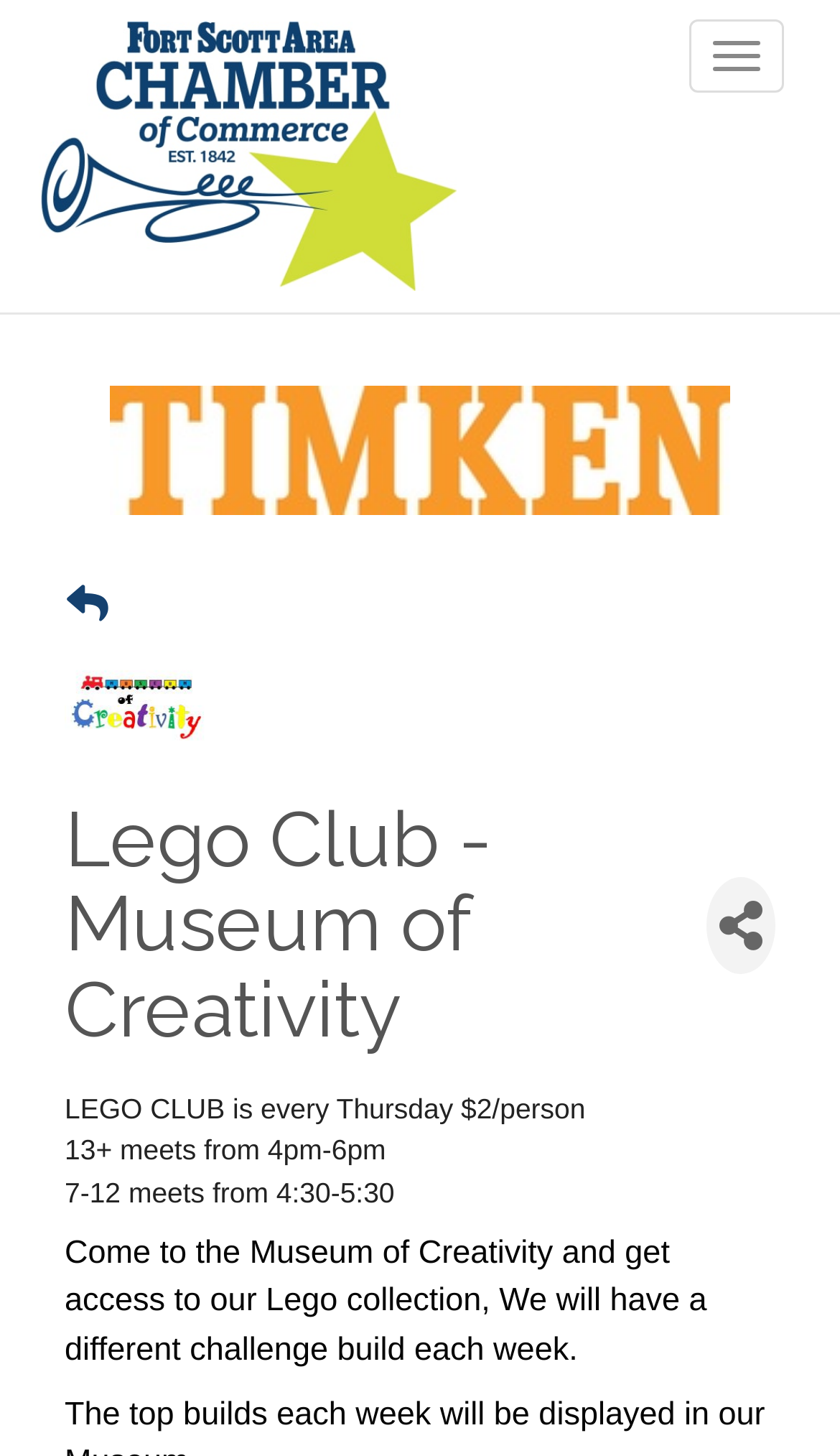What is the purpose of the Lego Club?
Based on the image content, provide your answer in one word or a short phrase.

Build challenge